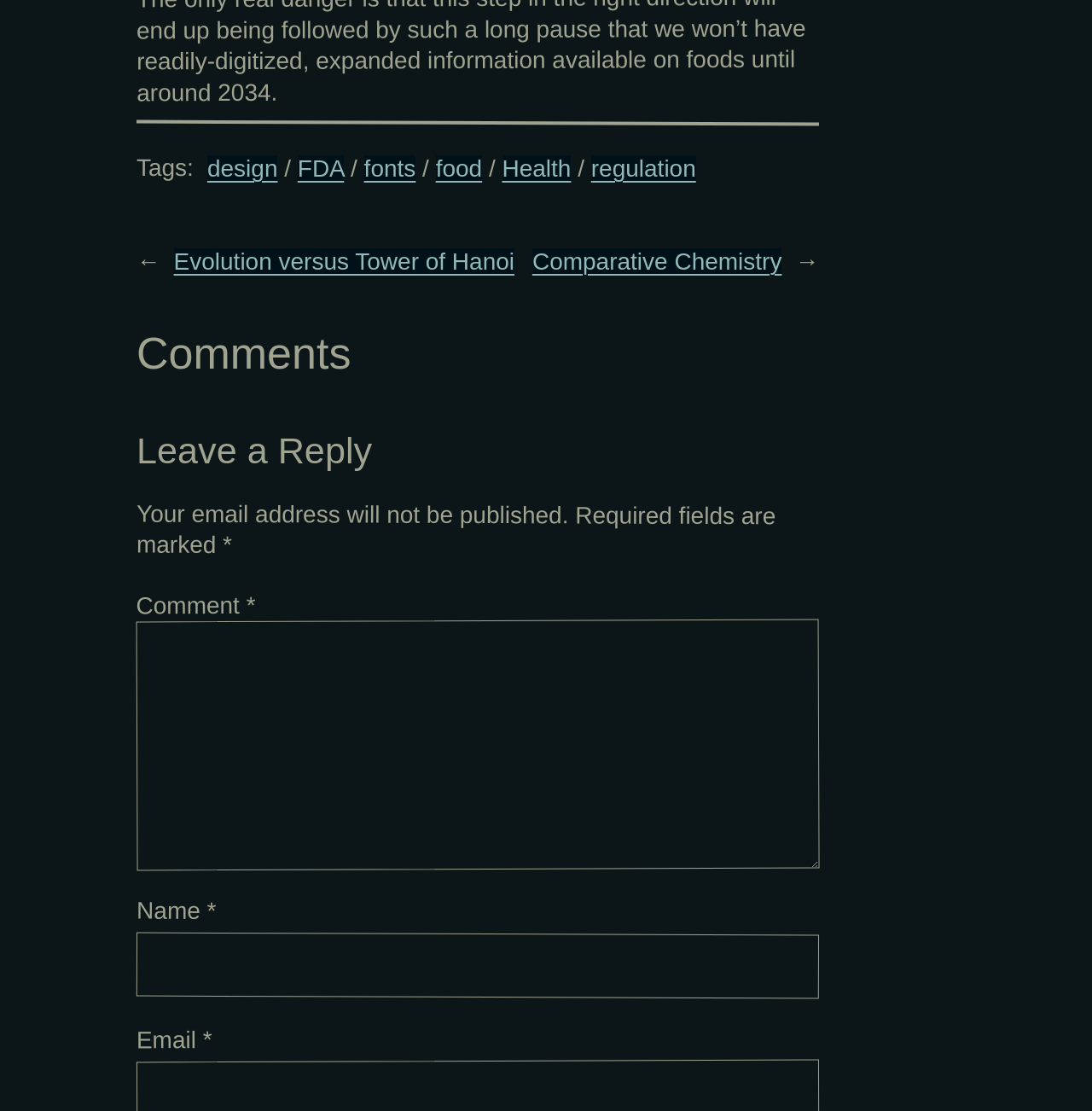Please analyze the image and provide a thorough answer to the question:
What are the required fields?

The webpage has asterisks (*) next to the 'Comment', 'Name', and 'Email' fields, indicating that they are required fields that must be filled in.